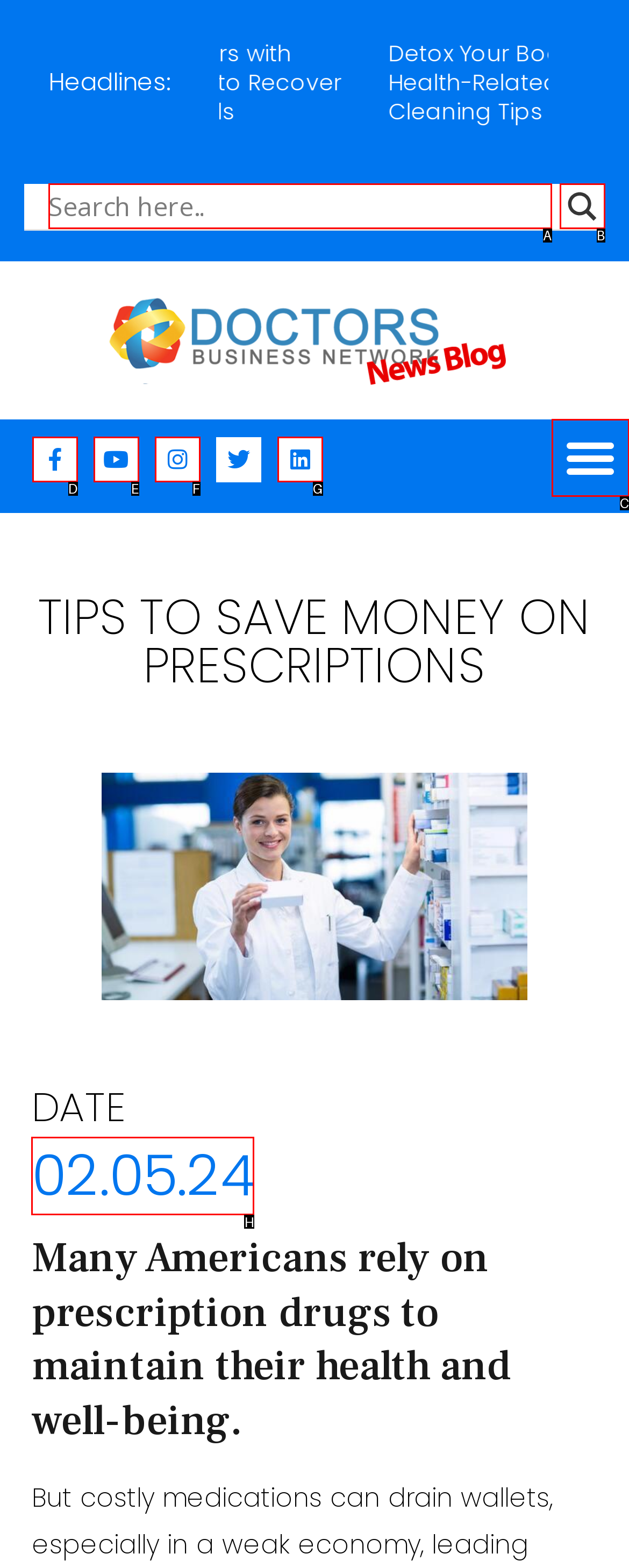Which option should be clicked to execute the task: Read the article dated 02.05.24?
Reply with the letter of the chosen option.

H